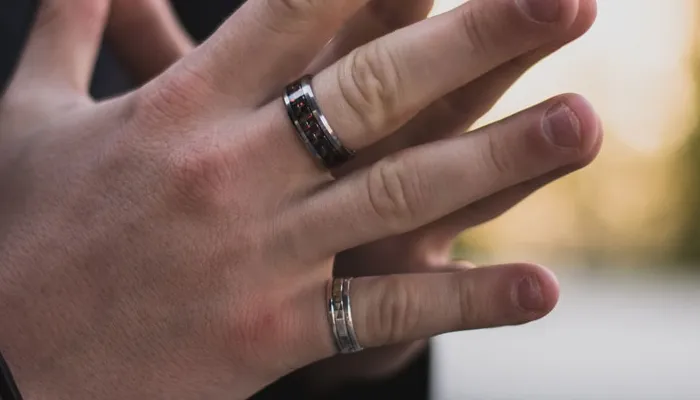What is the significance of the rings in the image?
Can you provide a detailed and comprehensive answer to the question?

The rings on the man's hands symbolize not just fashion but also commitment and individuality in style, as mentioned in the caption. This suggests that the rings hold a deeper meaning beyond just being a fashion accessory.